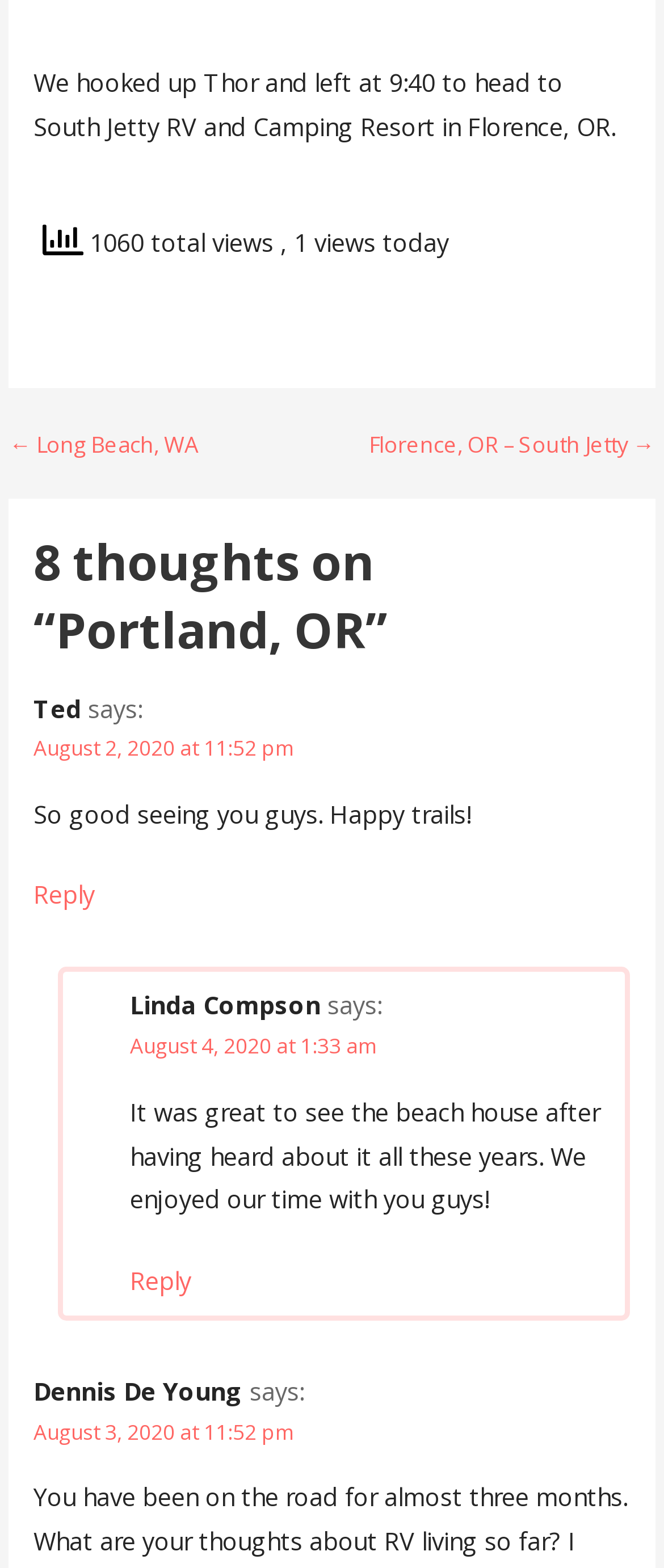Look at the image and write a detailed answer to the question: 
What is the name of the RV and Camping Resort mentioned?

The webpage mentions 'We hooked up Thor and left at 9:40 to head to South Jetty RV and Camping Resort in Florence, OR.' which indicates that the RV and Camping Resort mentioned is South Jetty RV and Camping Resort.